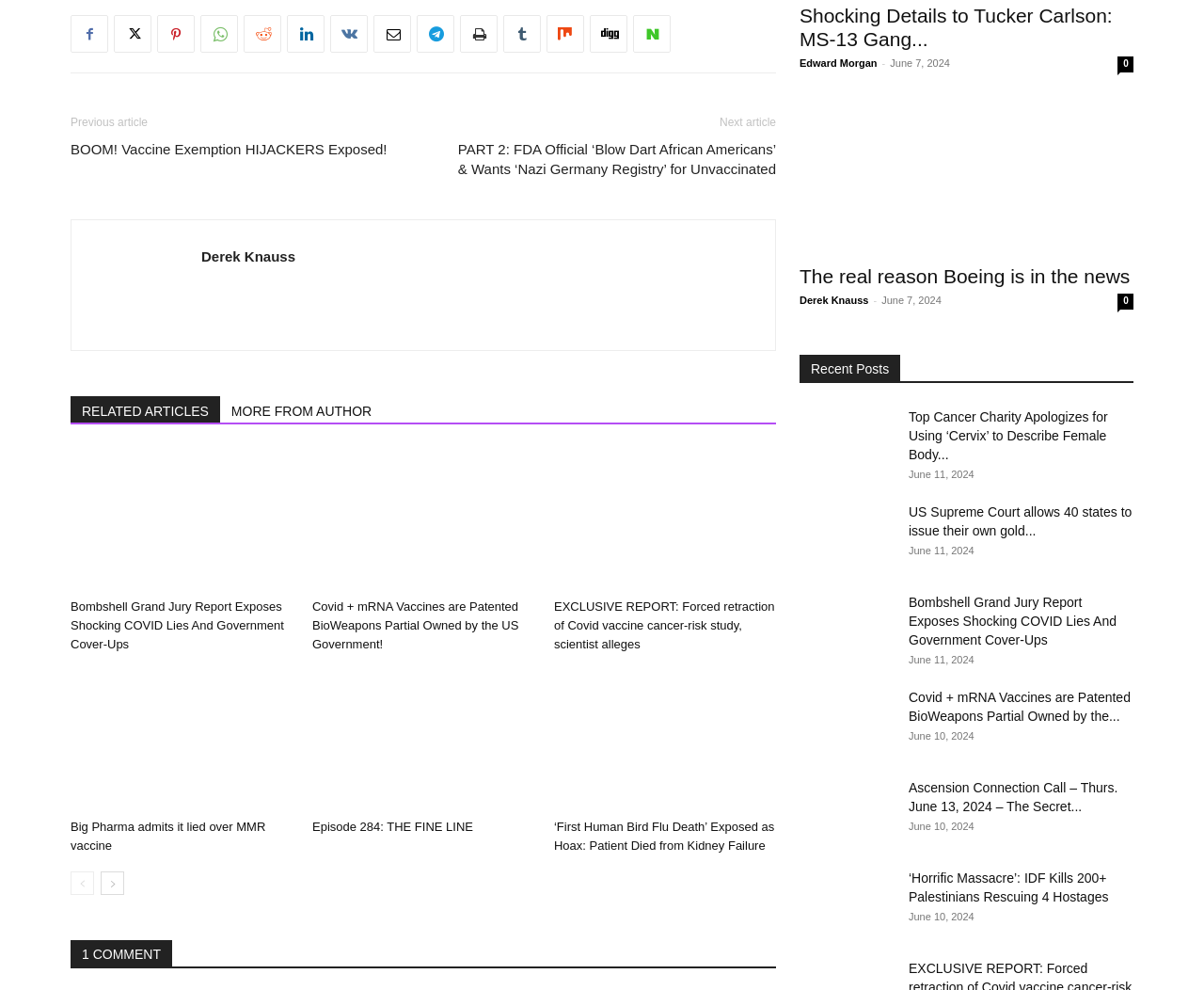Please specify the bounding box coordinates of the area that should be clicked to accomplish the following instruction: "View the 'RELATED ARTICLES MORE FROM AUTHOR' section". The coordinates should consist of four float numbers between 0 and 1, i.e., [left, top, right, bottom].

[0.059, 0.401, 0.645, 0.429]